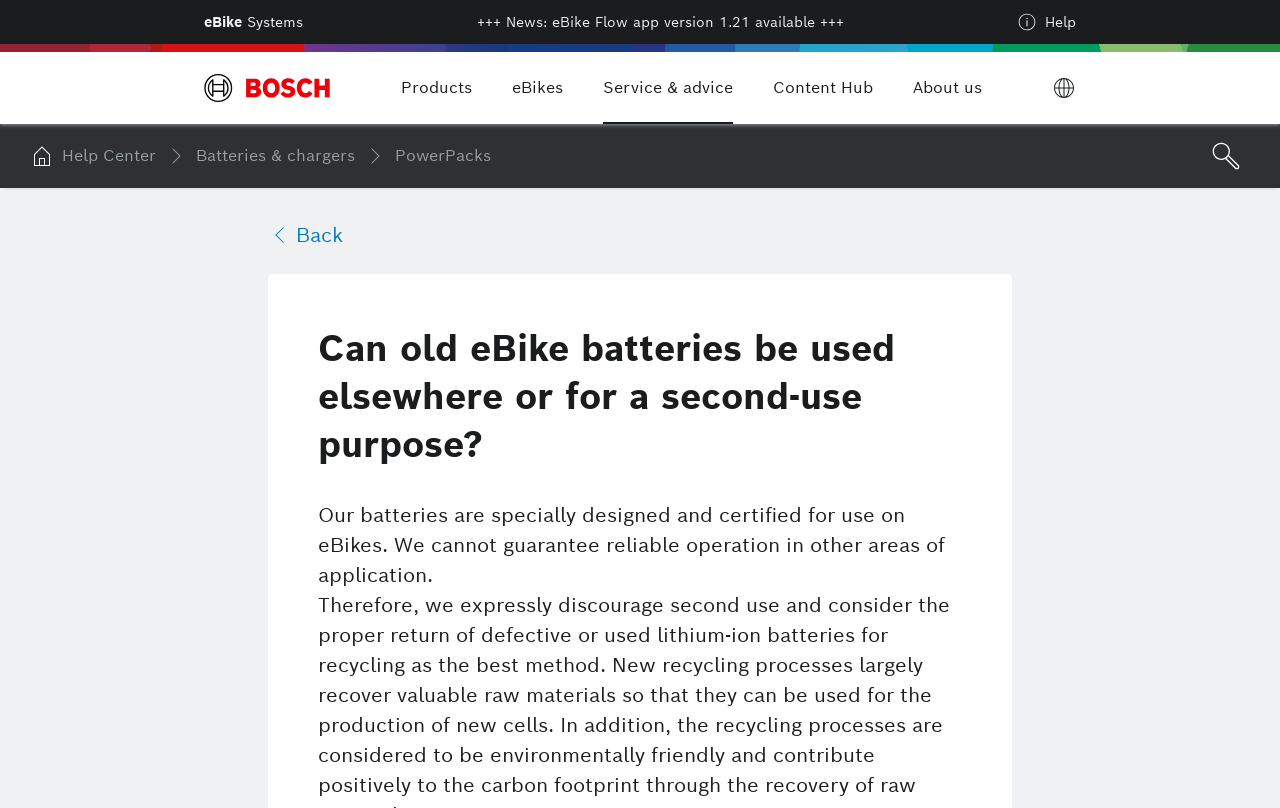Can you identify the bounding box coordinates of the clickable region needed to carry out this instruction: 'Go to Help Center'? The coordinates should be four float numbers within the range of 0 to 1, stated as [left, top, right, bottom].

[0.048, 0.178, 0.122, 0.208]